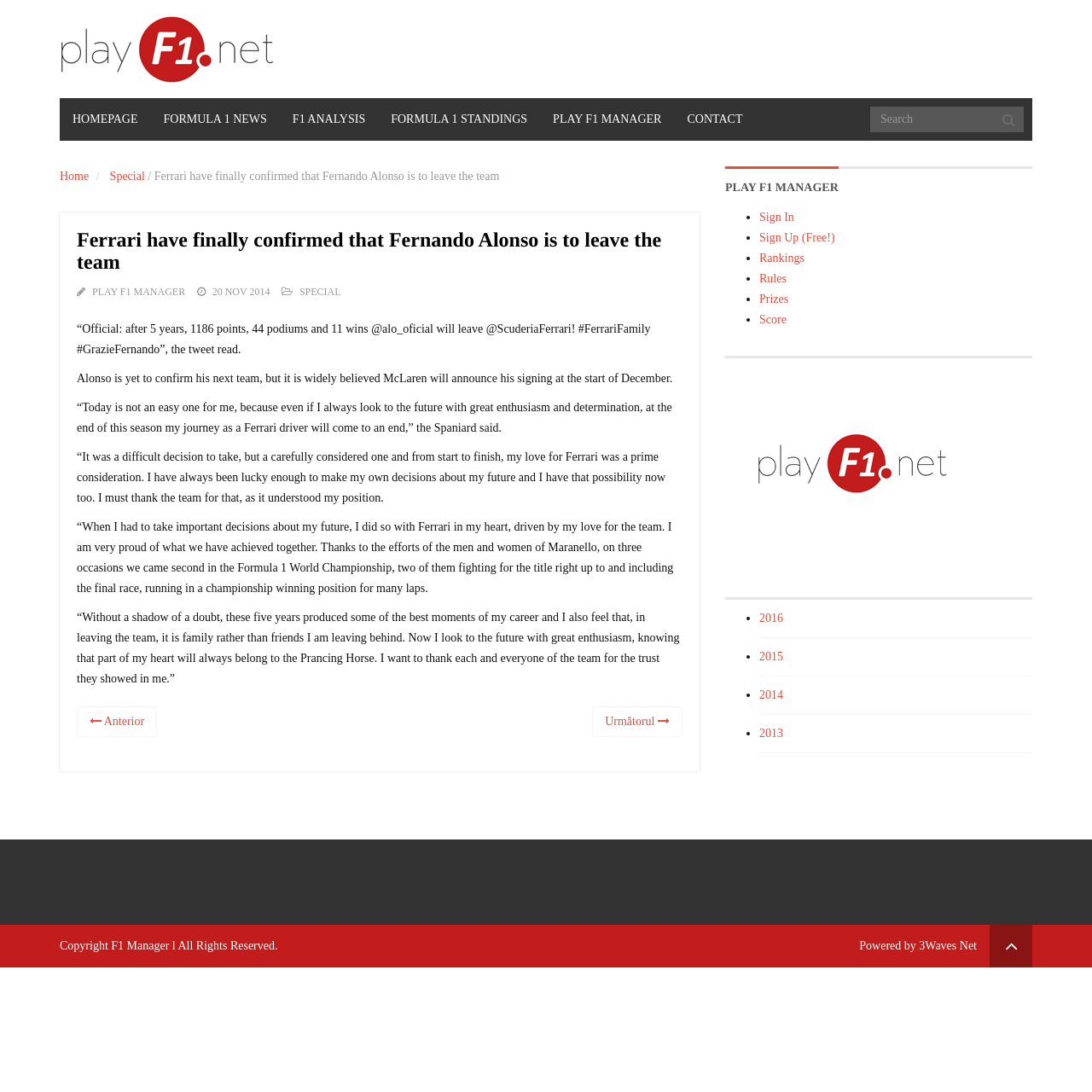What is the color of the logo? Refer to the image and provide a one-word or short phrase answer.

not specified